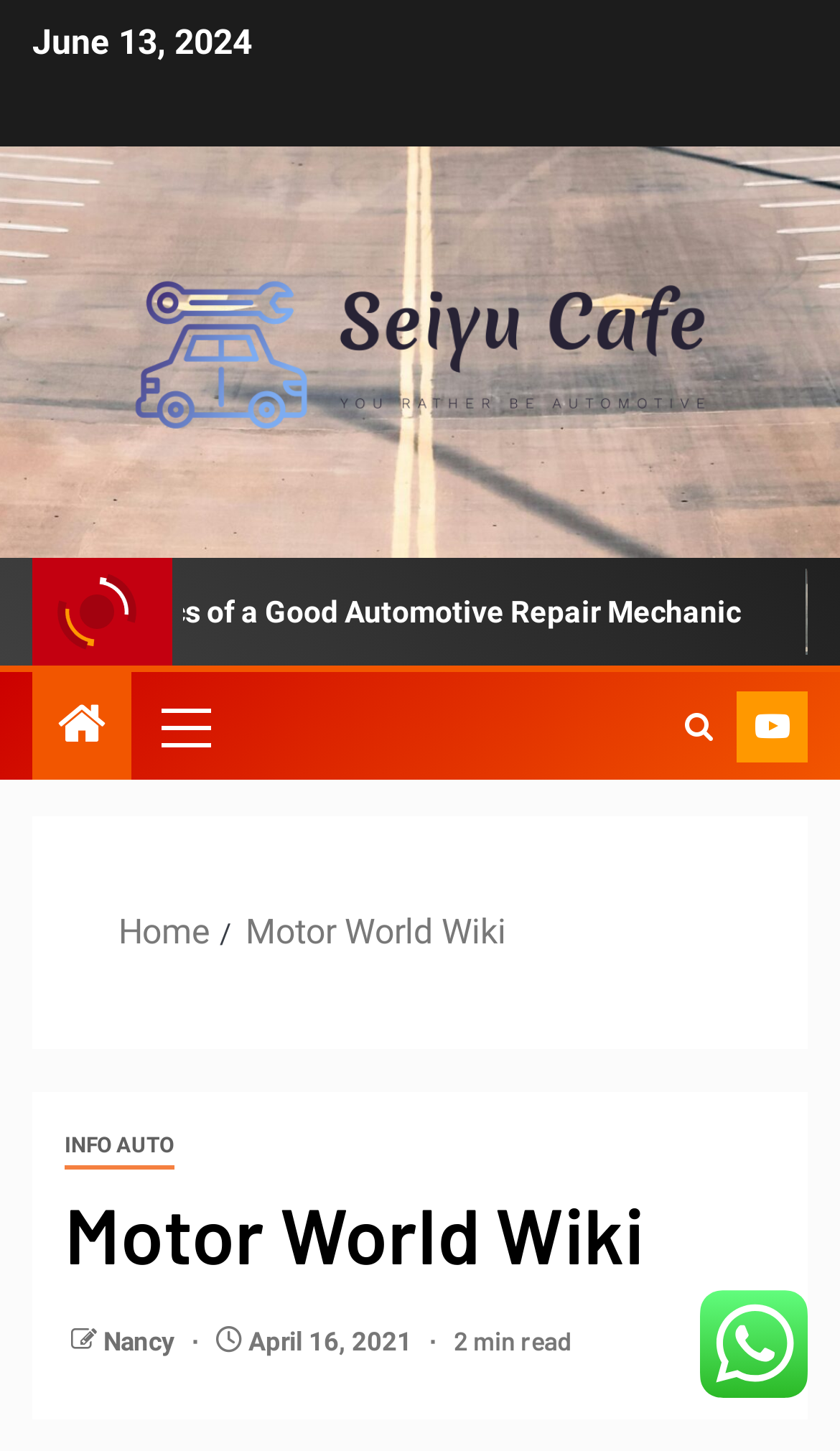Given the element description, predict the bounding box coordinates in the format (top-left x, top-left y, bottom-right x, bottom-right y). Make sure all values are between 0 and 1. Here is the element description: Info Auto

[0.077, 0.774, 0.208, 0.805]